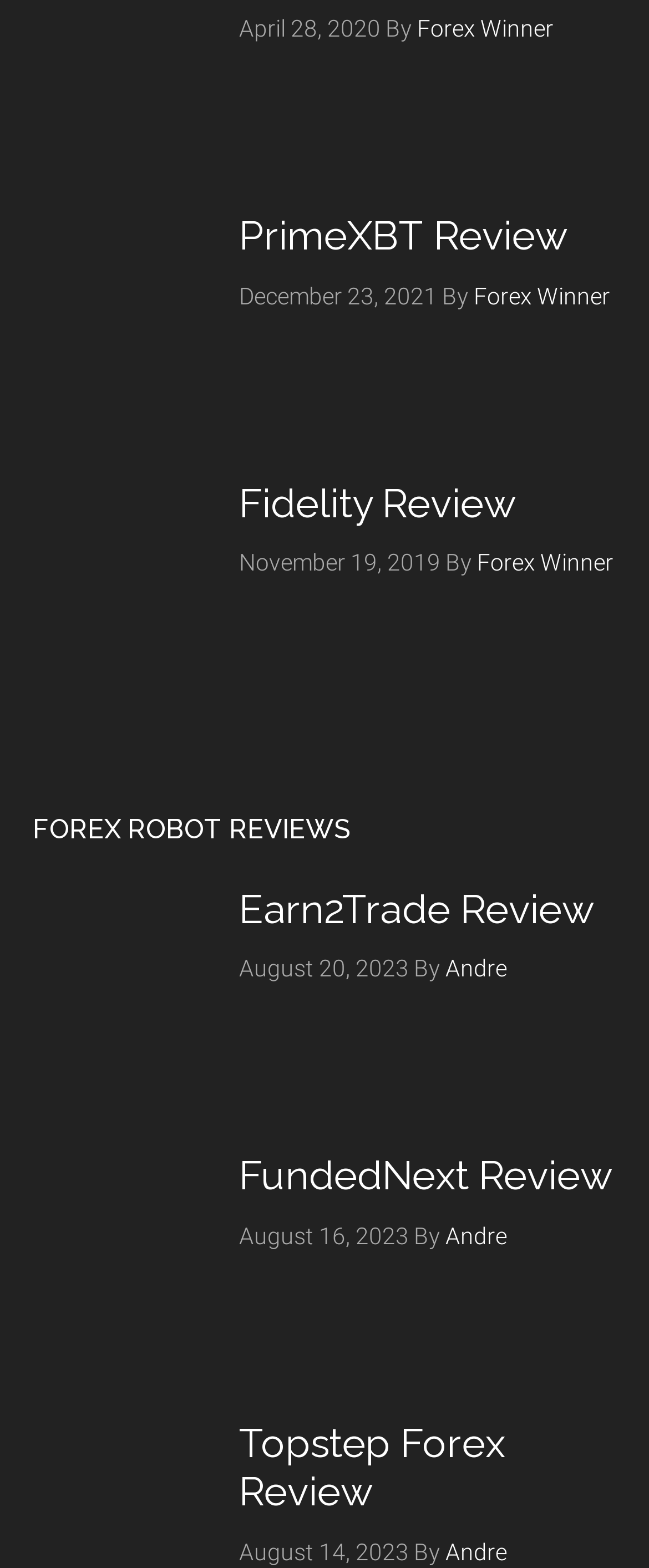Could you specify the bounding box coordinates for the clickable section to complete the following instruction: "View Topstep Forex Review"?

[0.05, 0.906, 0.95, 0.967]